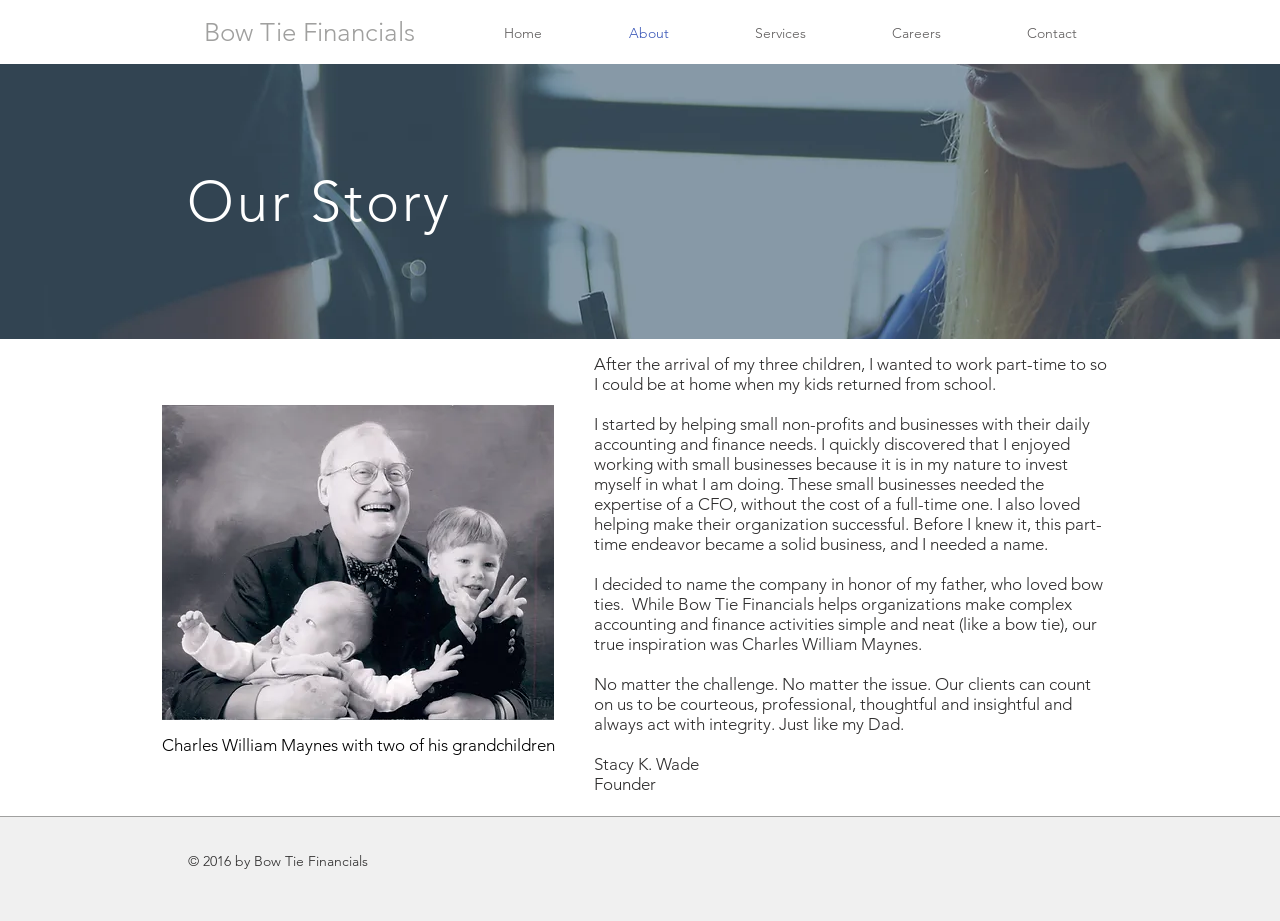Respond with a single word or phrase for the following question: 
What is the company's approach to clients?

Courteous, professional, thoughtful, insightful, and integrity